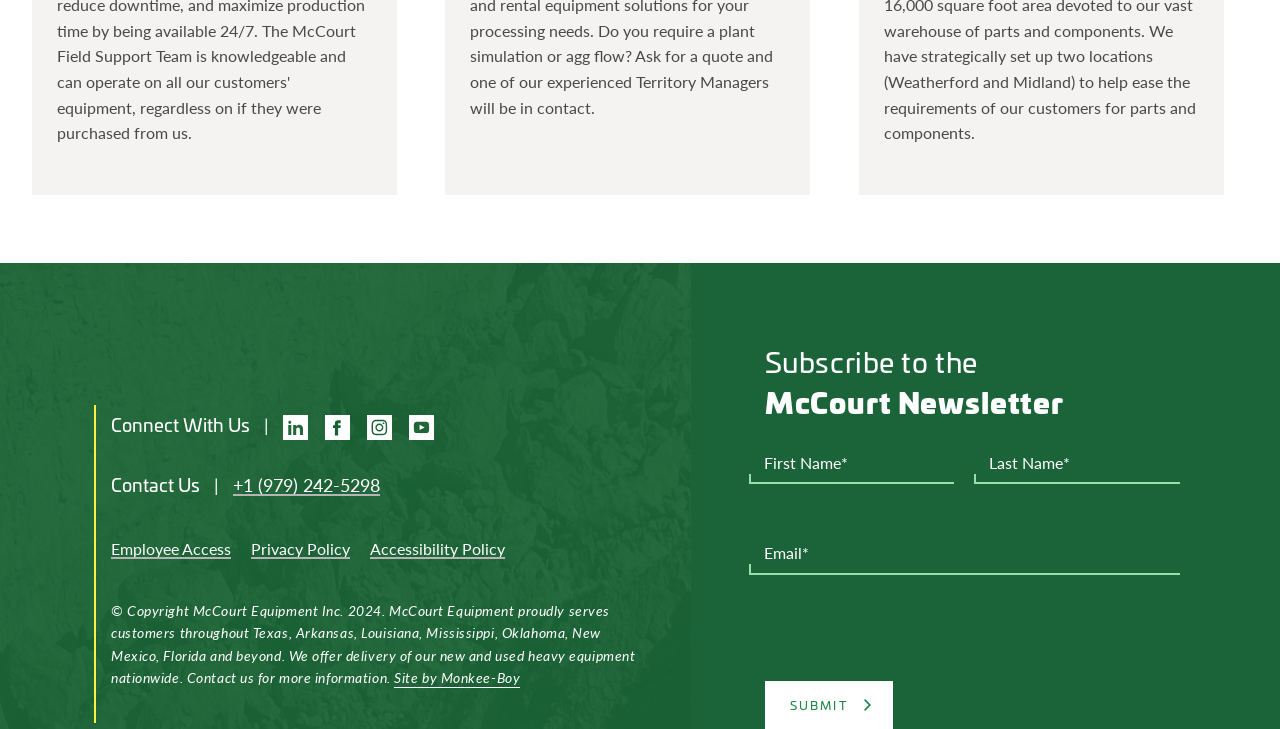Please find the bounding box for the UI element described by: "name="input_2" placeholder="Last Name*"".

[0.761, 0.606, 0.922, 0.665]